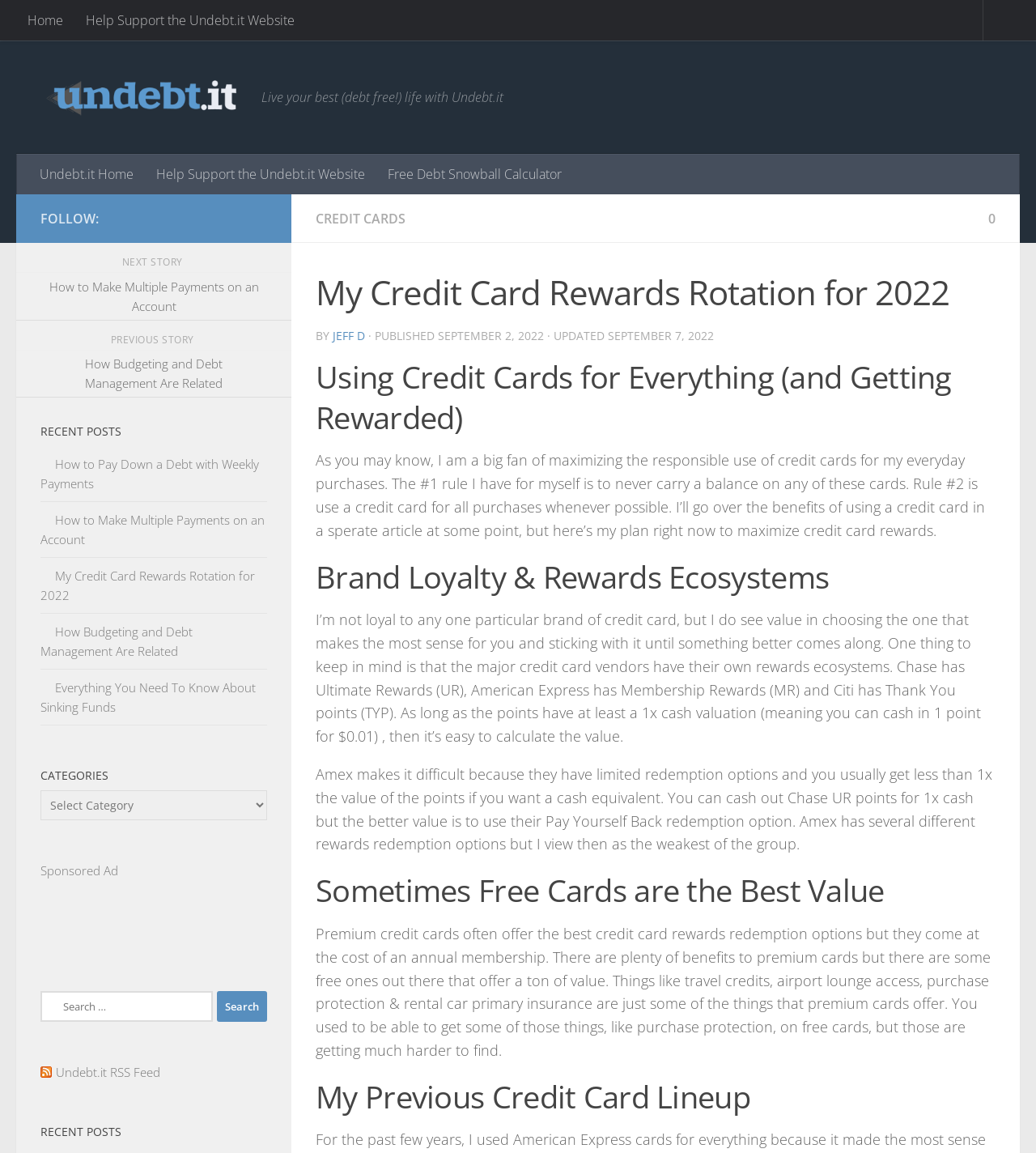Provide the bounding box coordinates for the UI element described in this sentence: "Home". The coordinates should be four float values between 0 and 1, i.e., [left, top, right, bottom].

[0.016, 0.0, 0.072, 0.035]